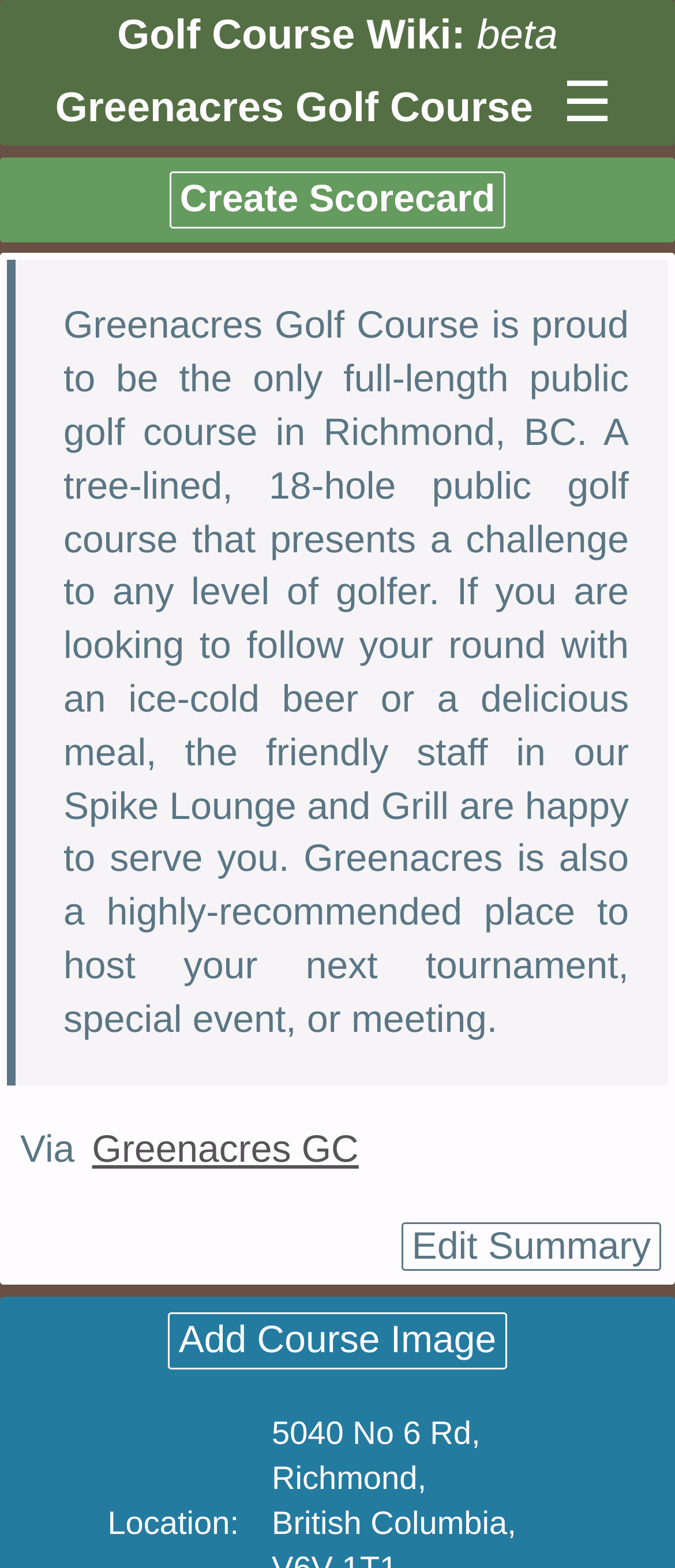What is the purpose of the Spike Lounge and Grill?
Please respond to the question with as much detail as possible.

I inferred the purpose of the Spike Lounge and Grill by reading the blockquote text, which mentions that the friendly staff in the Spike Lounge and Grill are happy to serve customers with an ice-cold beer or a delicious meal after their round of golf.